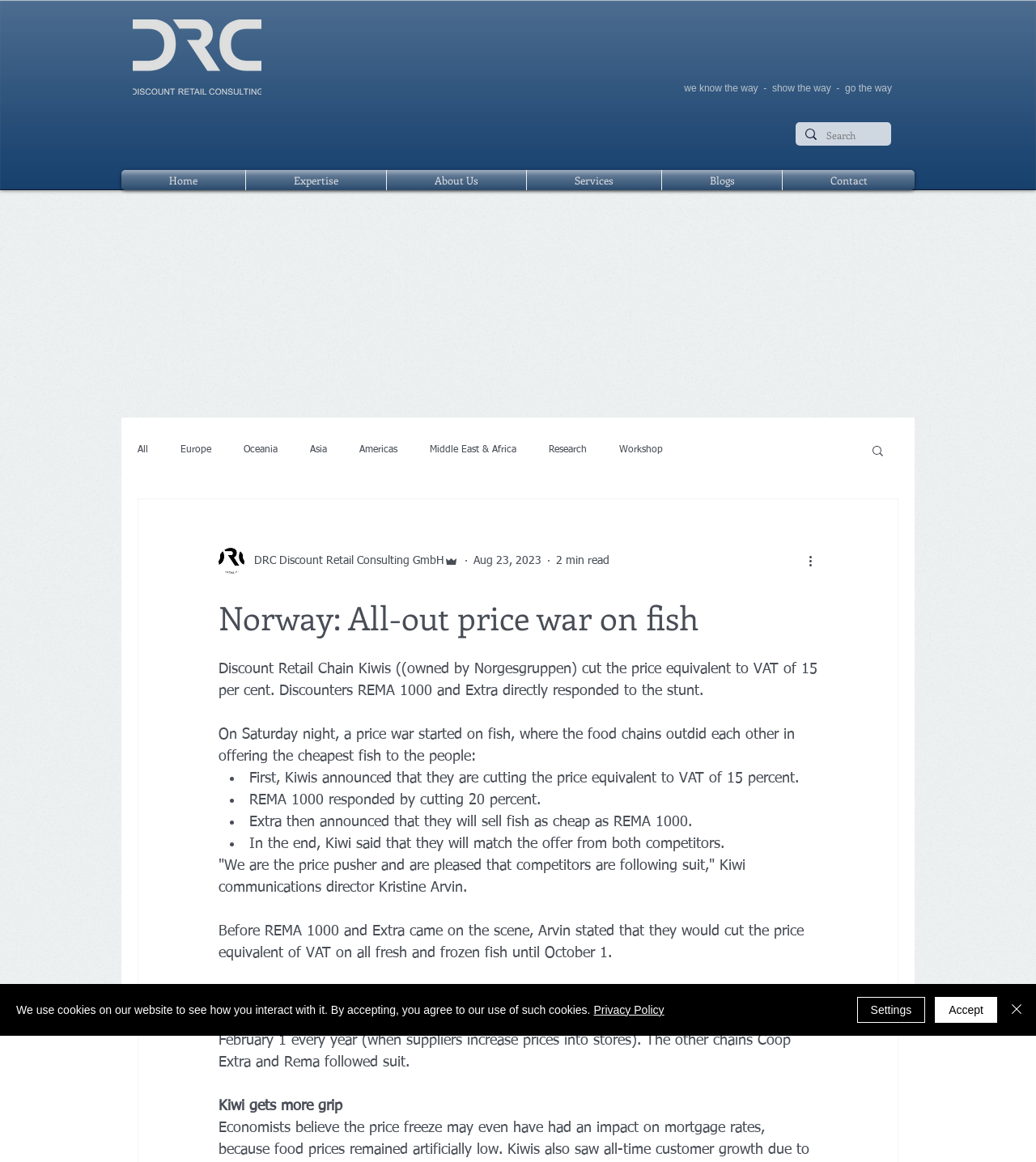Utilize the information from the image to answer the question in detail:
How many competitors responded to Kiwi's price cut?

According to the article, two competitors, REMA 1000 and Extra, responded to Kiwi's price cut by cutting their prices as well.